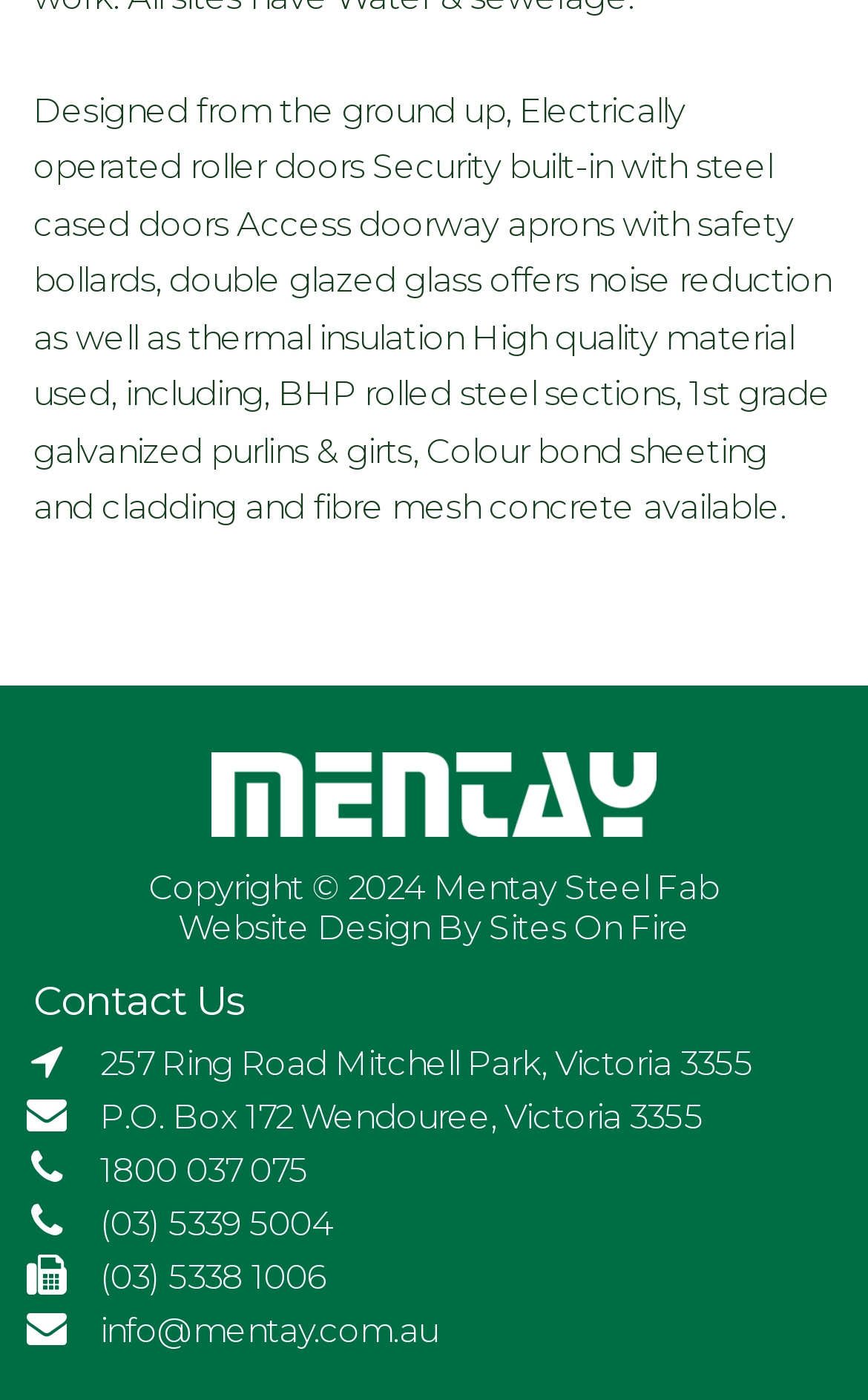Respond concisely with one word or phrase to the following query:
What is the phone number for contact?

1800 037 075